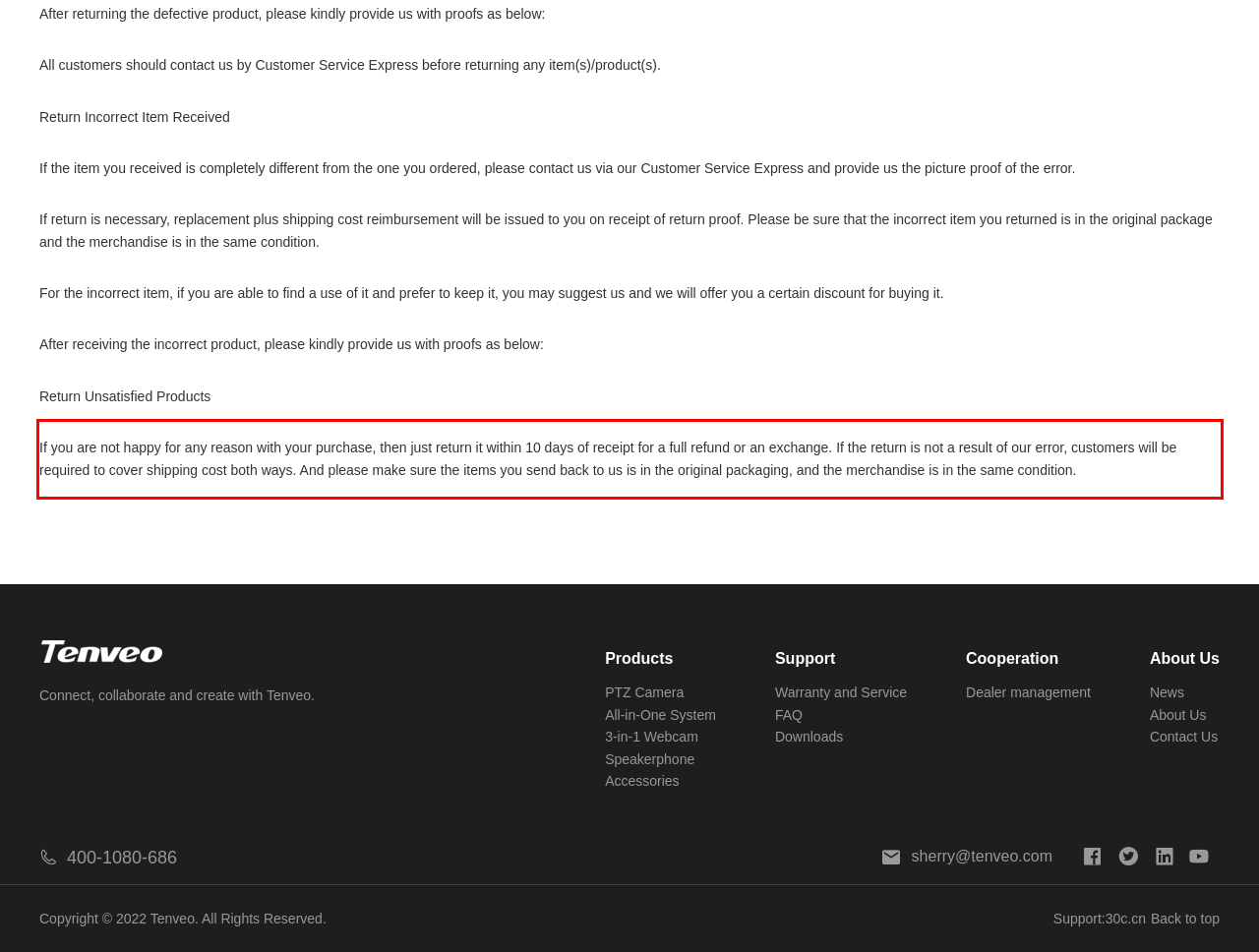Please perform OCR on the UI element surrounded by the red bounding box in the given webpage screenshot and extract its text content.

If you are not happy for any reason with your purchase, then just return it within 10 days of receipt for a full refund or an exchange. If the return is not a result of our error, customers will be required to cover shipping cost both ways. And please make sure the items you send back to us is in the original packaging, and the merchandise is in the same condition.